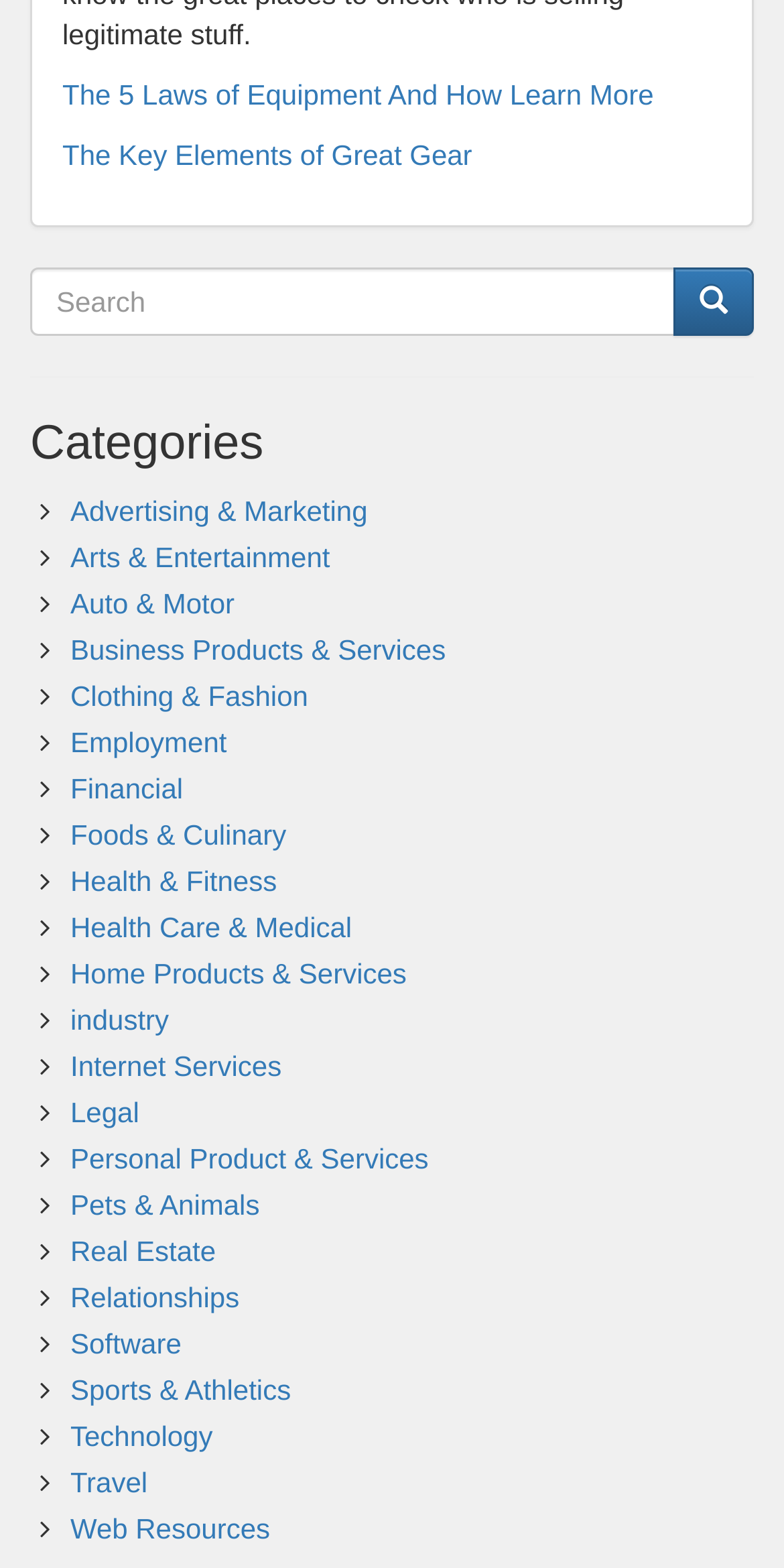Locate the bounding box coordinates of the item that should be clicked to fulfill the instruction: "Search for something".

[0.038, 0.171, 0.862, 0.214]